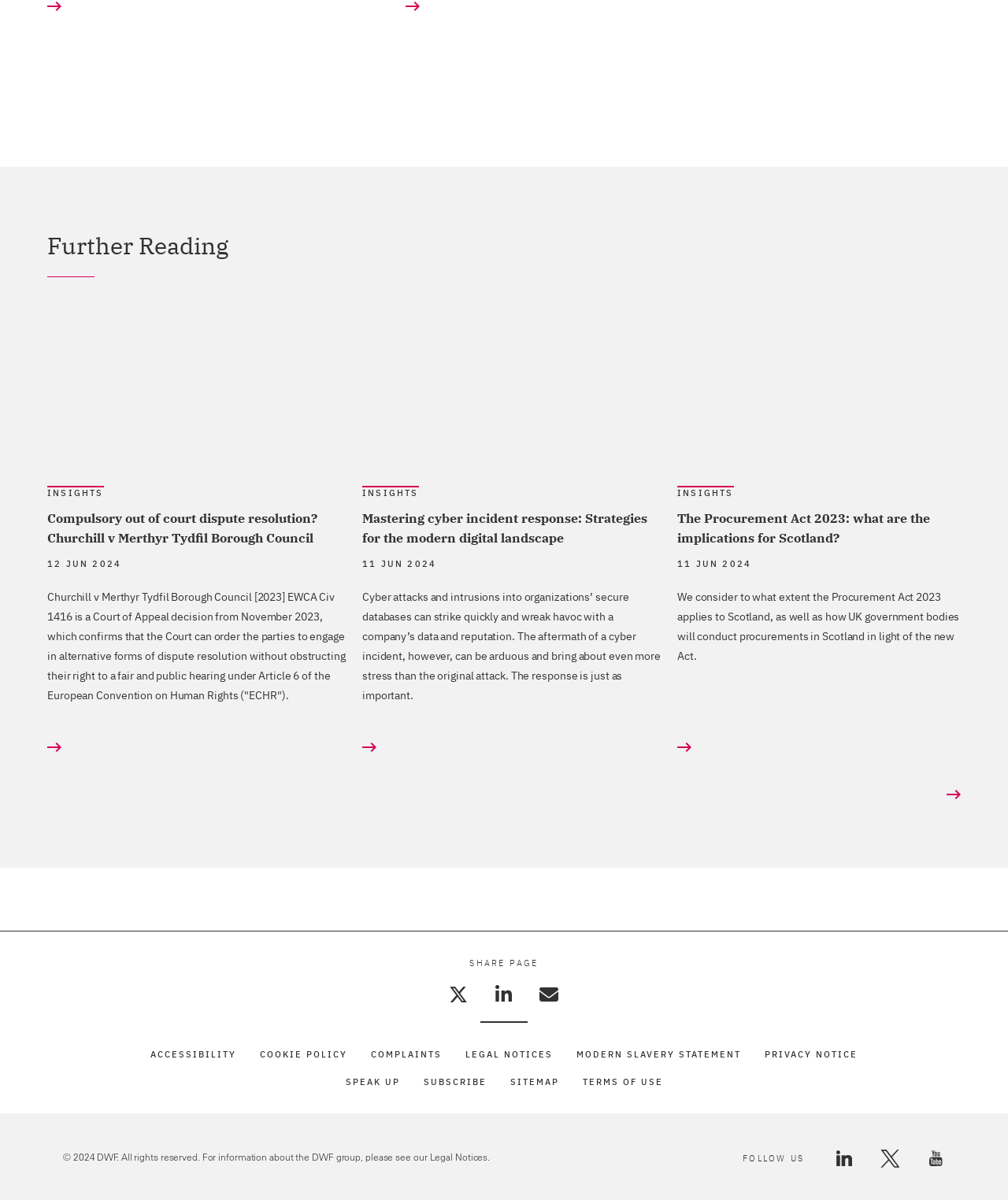What is the copyright year of DWF?
Give a detailed and exhaustive answer to the question.

At the bottom of the webpage, there is a copyright notice that states '© 2024 DWF. All rights reserved.'